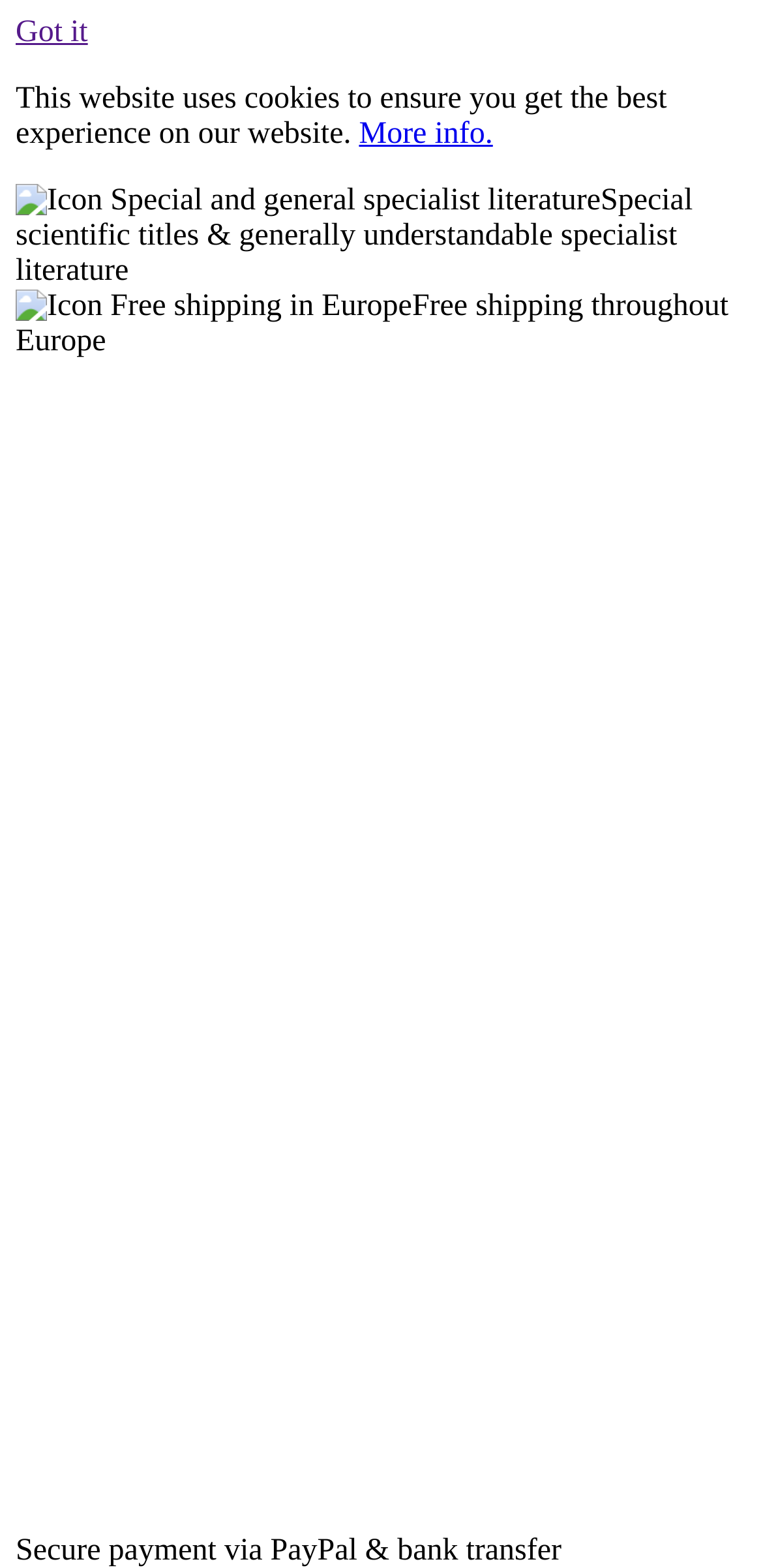Find the coordinates for the bounding box of the element with this description: "Got it".

[0.021, 0.01, 0.115, 0.031]